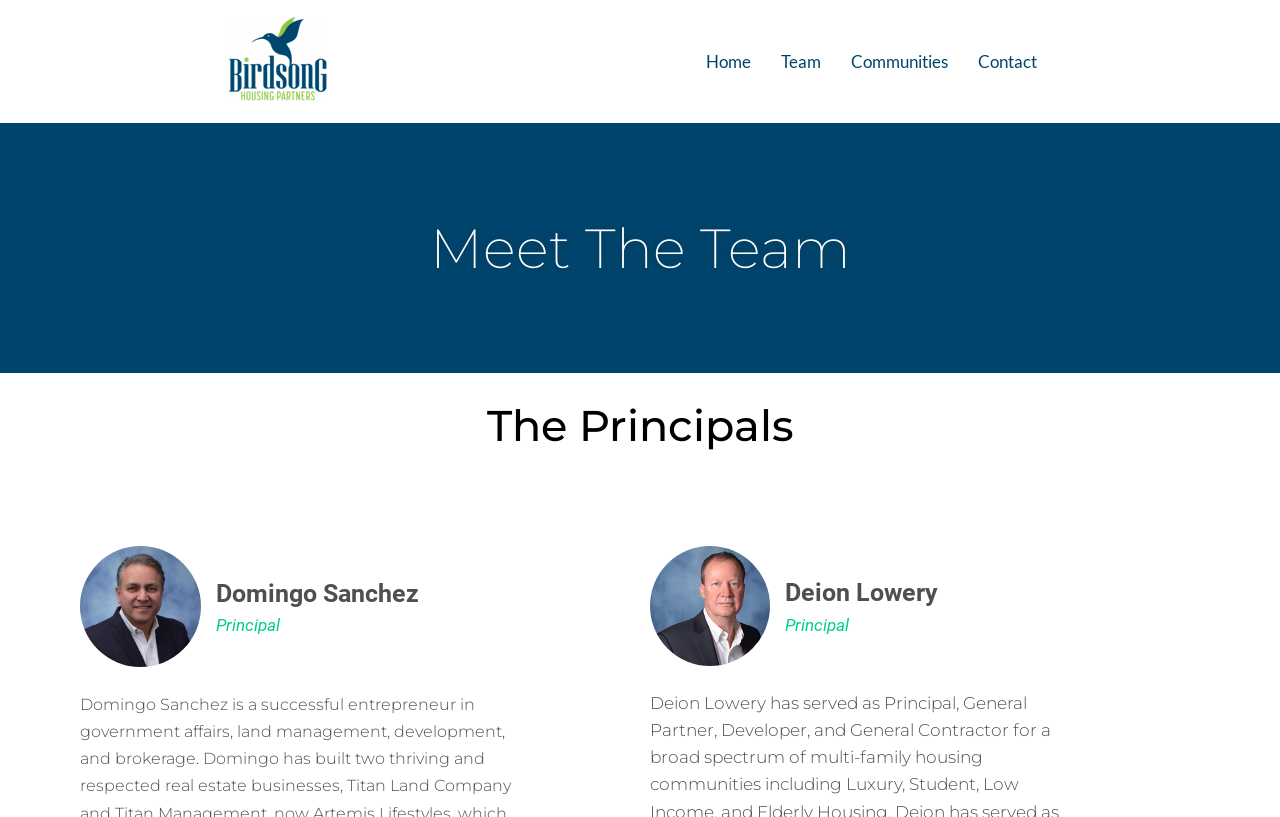Please provide a comprehensive answer to the question below using the information from the image: What is the name of the company or organization?

I looked at the top of the webpage and found the logo and link 'Birdsong' which suggests that it is the name of the company or organization.